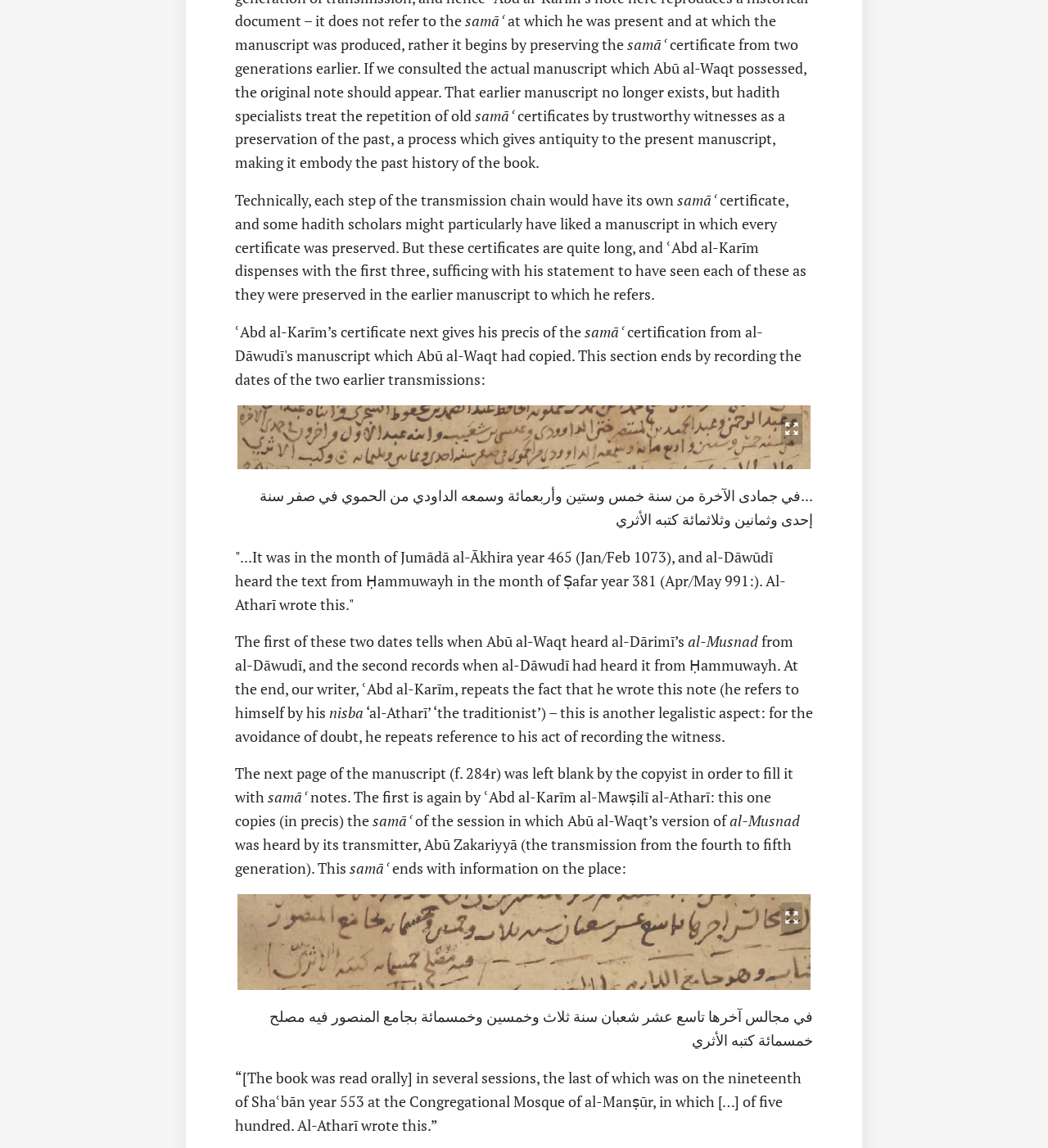What is the name of the mosque mentioned?
Deliver a detailed and extensive answer to the question.

The name of the mosque mentioned is the Congregational Mosque of al-Manṣūr, which is mentioned as the location where the book was read orally in several sessions.